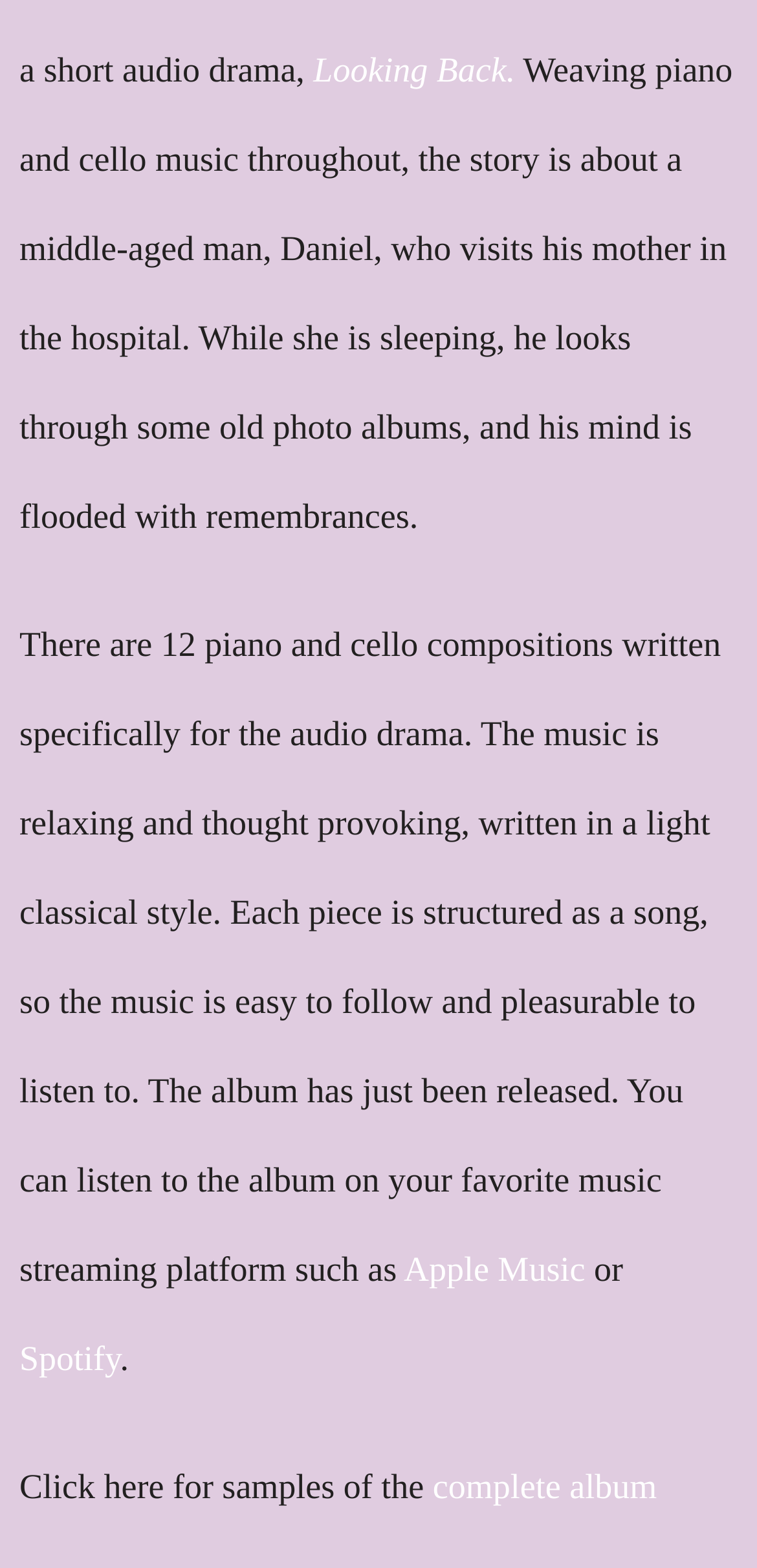What style is the music written in?
Look at the image and respond with a one-word or short-phrase answer.

Light classical